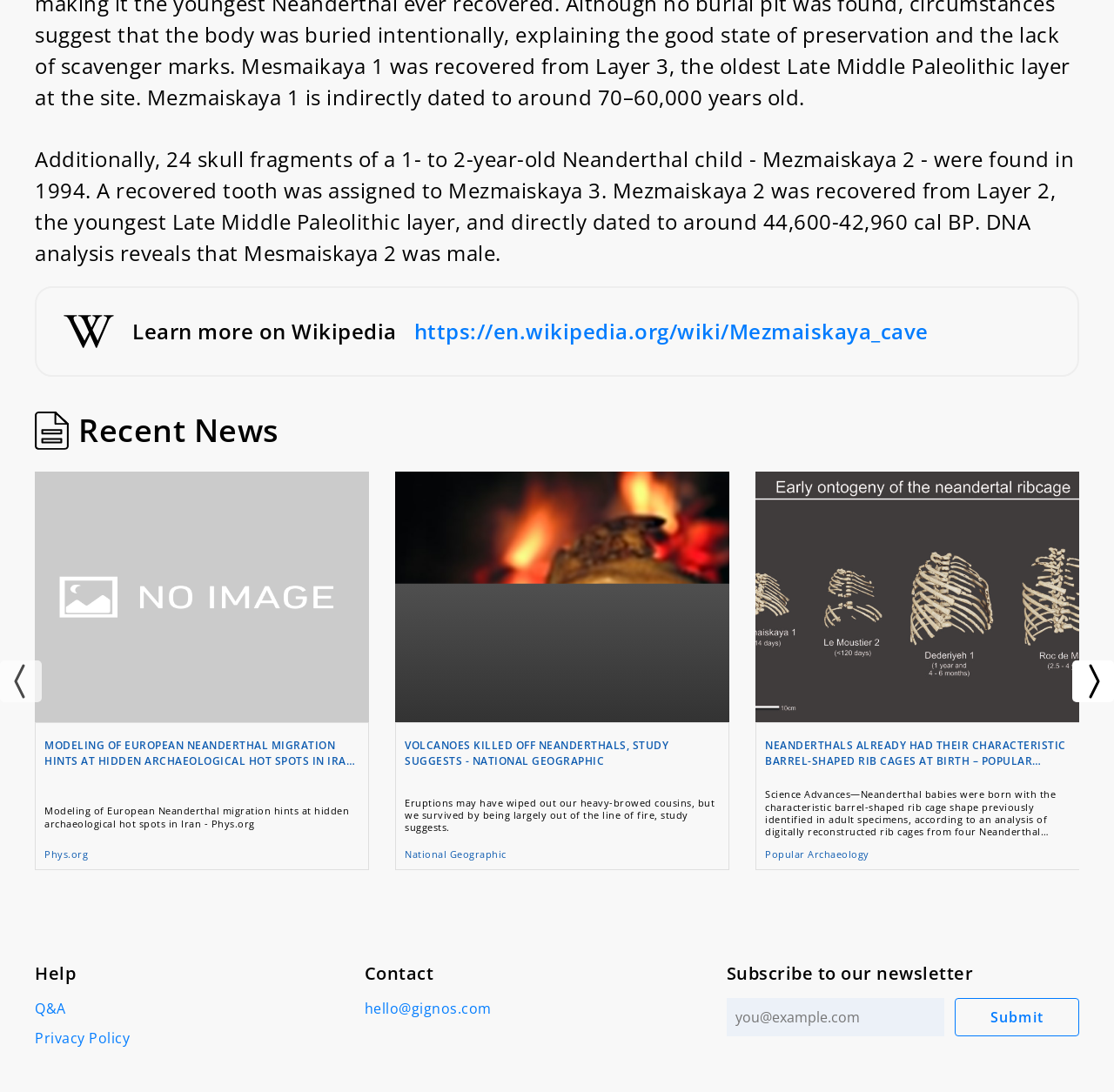Please identify the bounding box coordinates of the element on the webpage that should be clicked to follow this instruction: "Visit the Mezmaiskaya cave Wikipedia page". The bounding box coordinates should be given as four float numbers between 0 and 1, formatted as [left, top, right, bottom].

[0.371, 0.289, 0.833, 0.318]